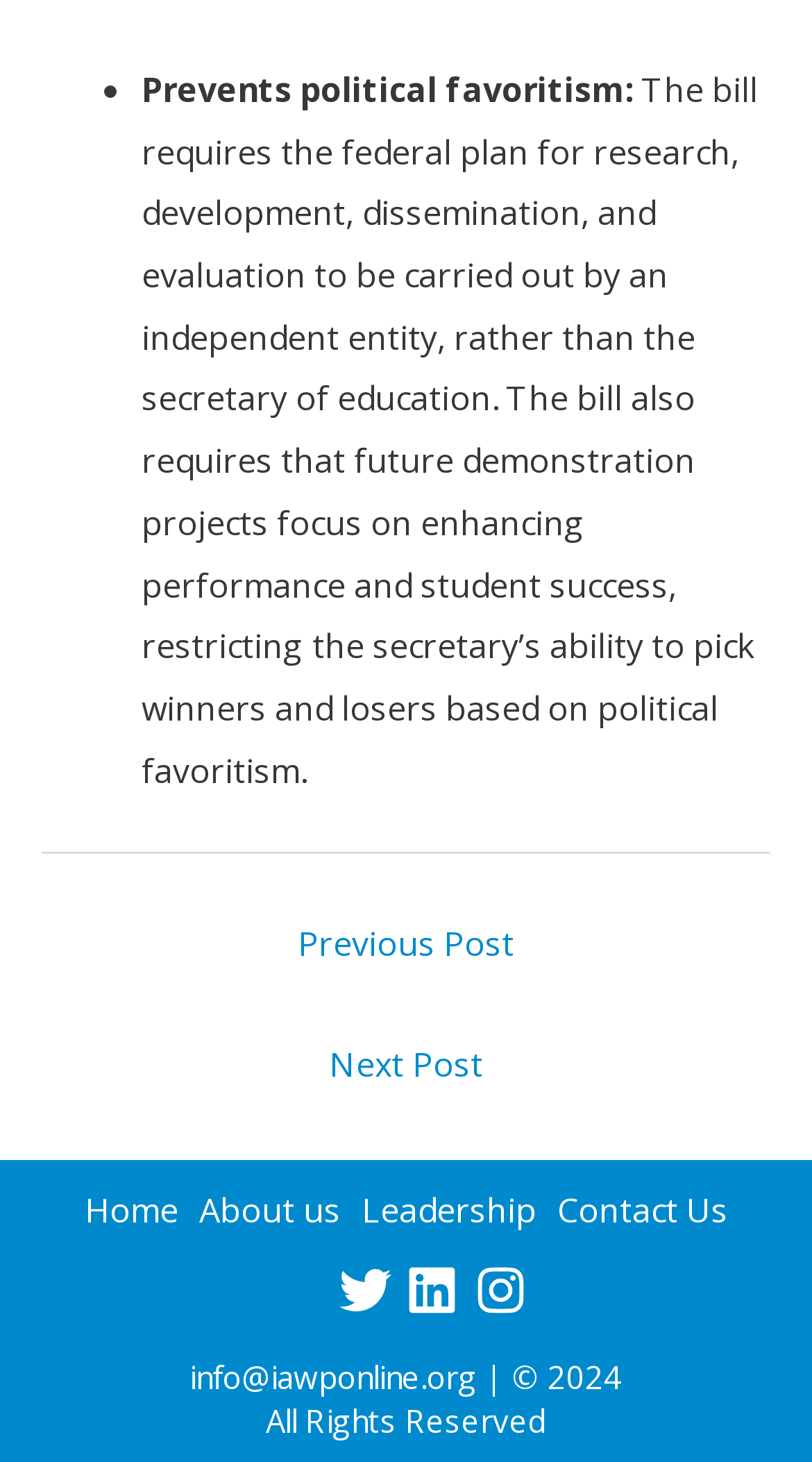Based on the image, give a detailed response to the question: What is the email address for contact?

The email address 'info@iawponline.org' is provided at the bottom of the webpage, which can be used to contact the organization.